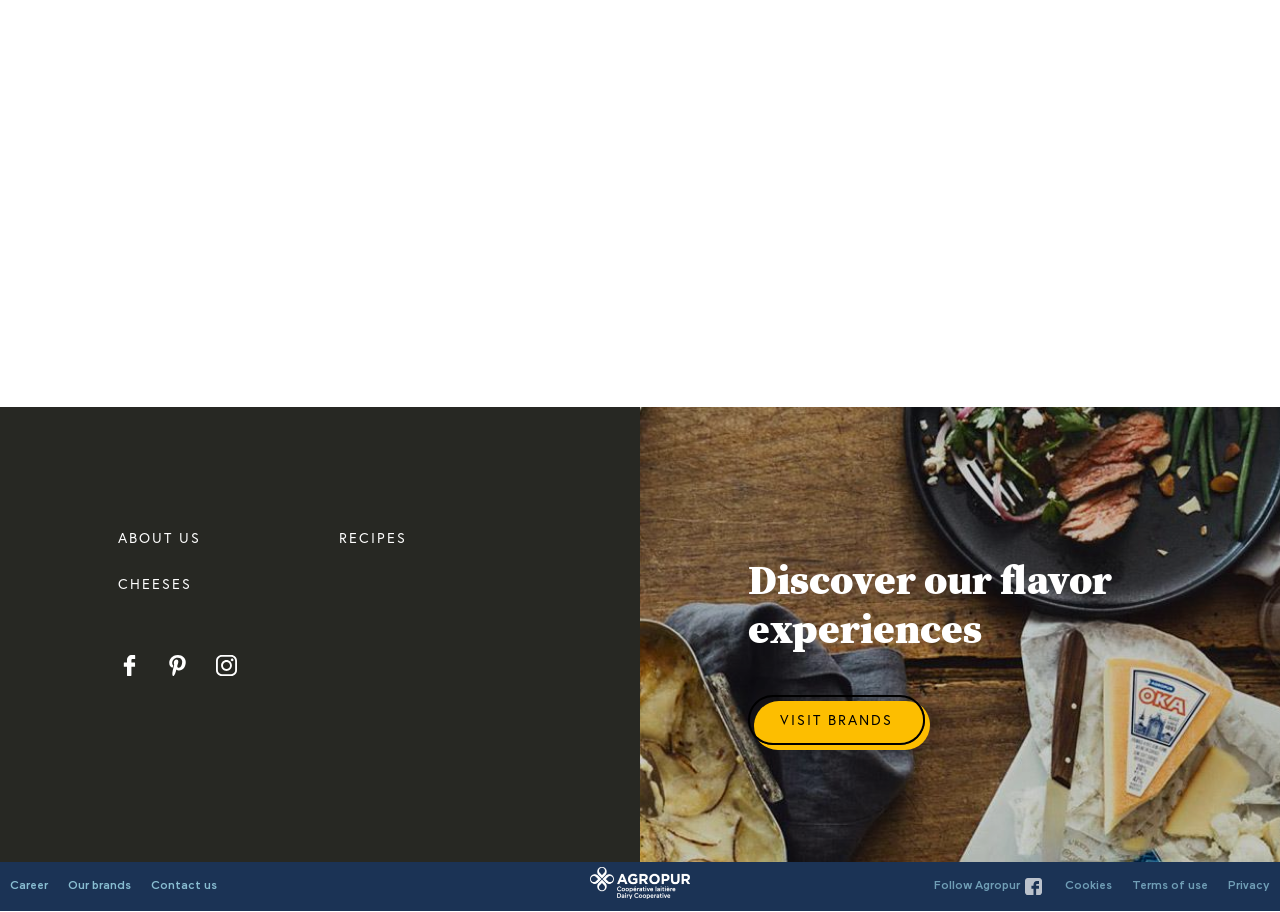Find and indicate the bounding box coordinates of the region you should select to follow the given instruction: "Click on ABOUT US".

[0.084, 0.565, 0.243, 0.615]